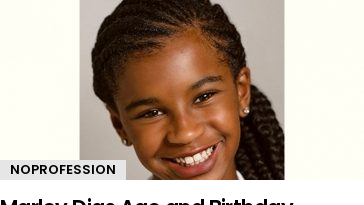Please provide a comprehensive answer to the question below using the information from the image: Is the girl associated with a particular profession?

The label 'NOPROFESSION' accompanying the portrait suggests that the girl is not currently associated with a particular profession or occupation.